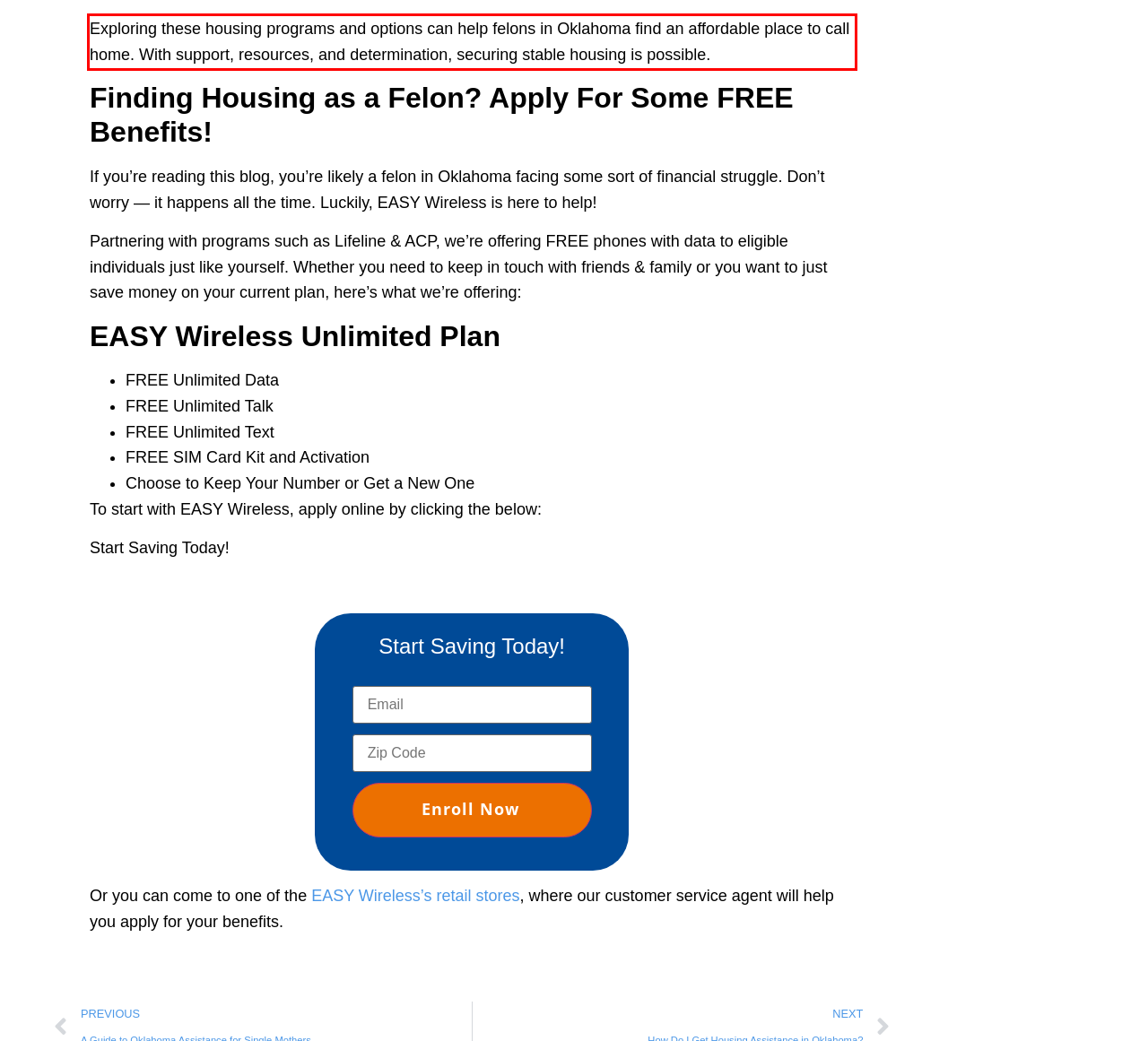Within the screenshot of a webpage, identify the red bounding box and perform OCR to capture the text content it contains.

Exploring these housing programs and options can help felons in Oklahoma find an affordable place to call home. With support, resources, and determination, securing stable housing is possible.